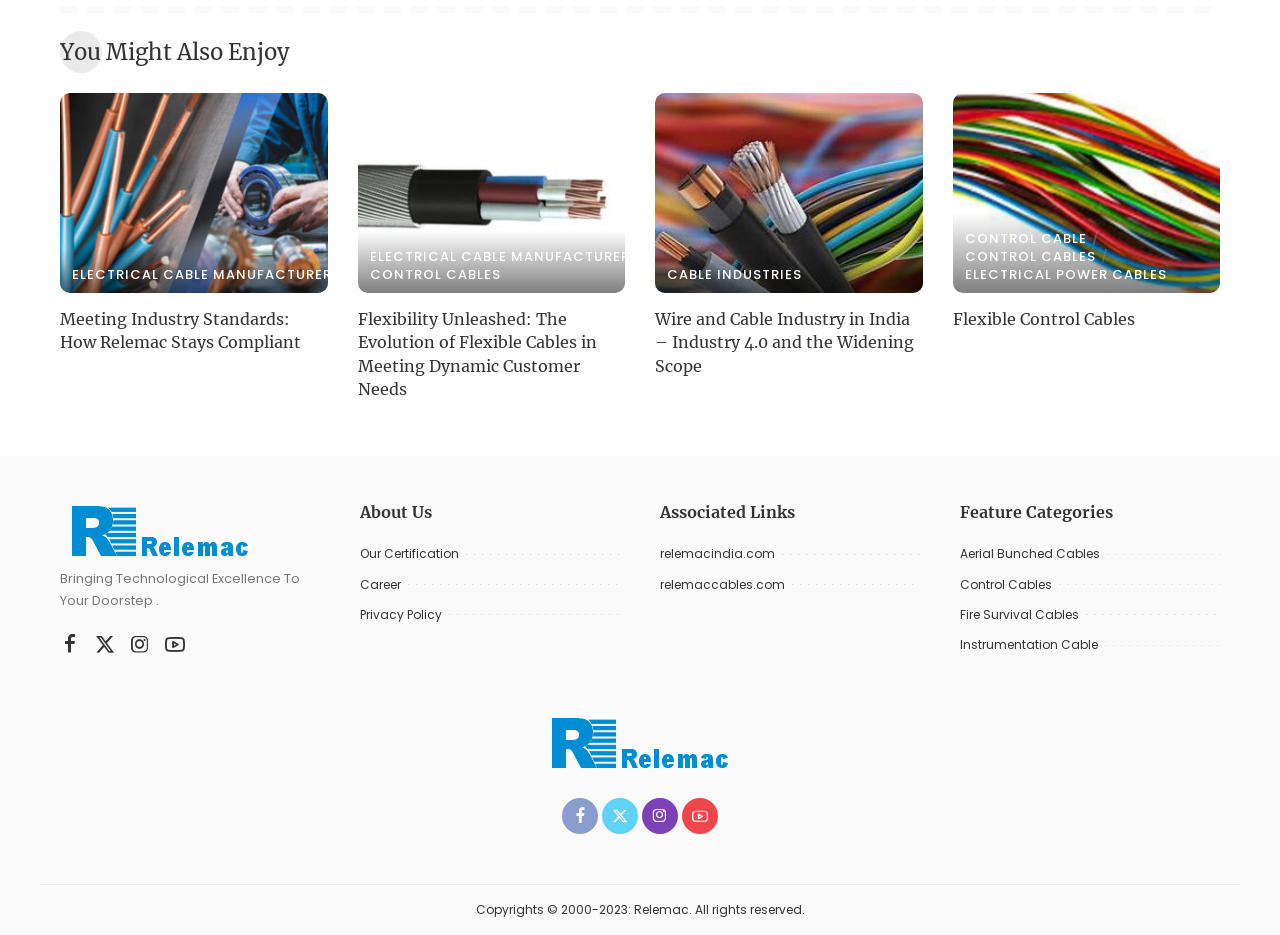Find and indicate the bounding box coordinates of the region you should select to follow the given instruction: "Visit 'About Us'".

[0.281, 0.536, 0.484, 0.561]